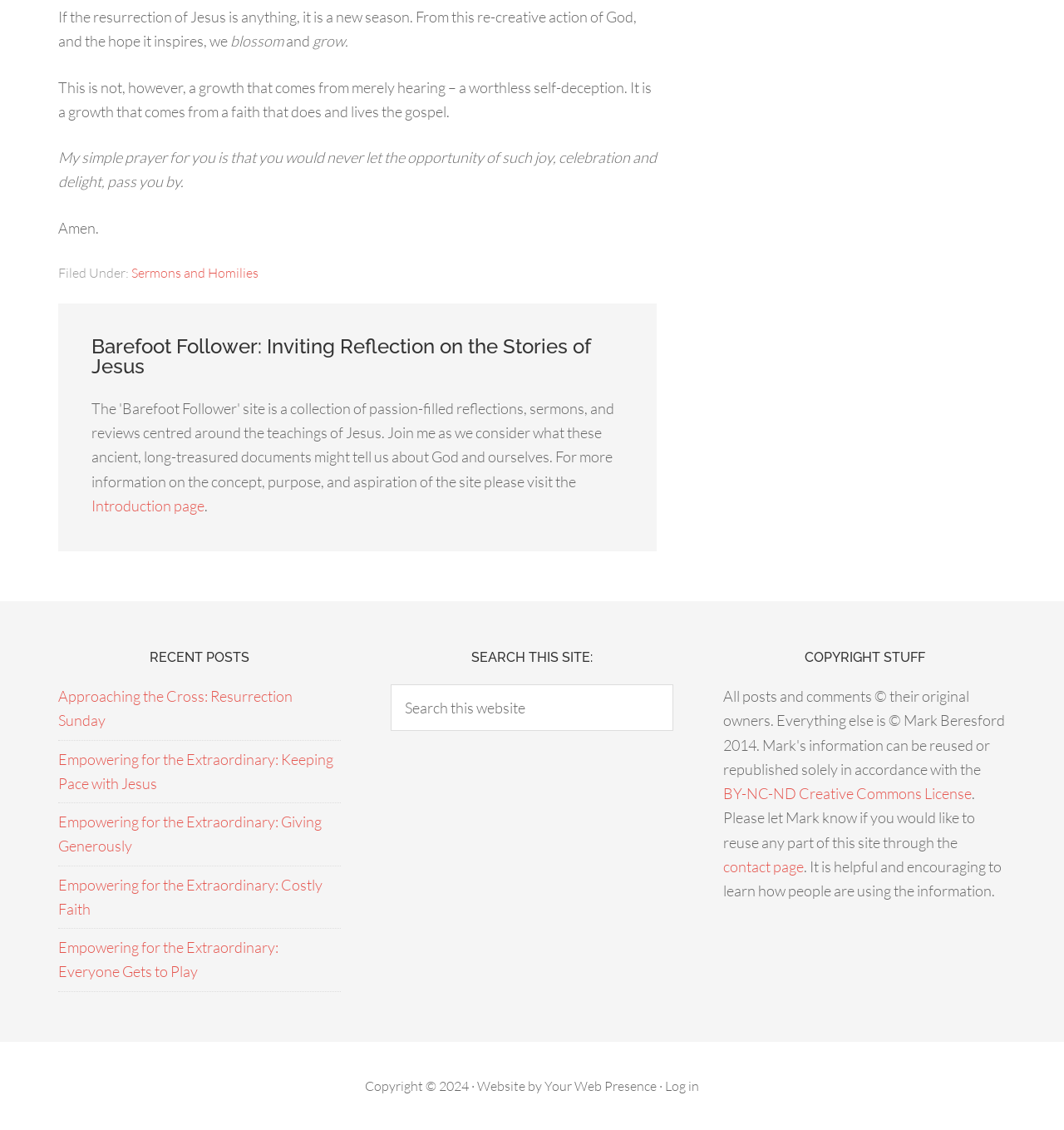What is the license type of the website's content?
Please provide a single word or phrase as the answer based on the screenshot.

BY-NC-ND Creative Commons License